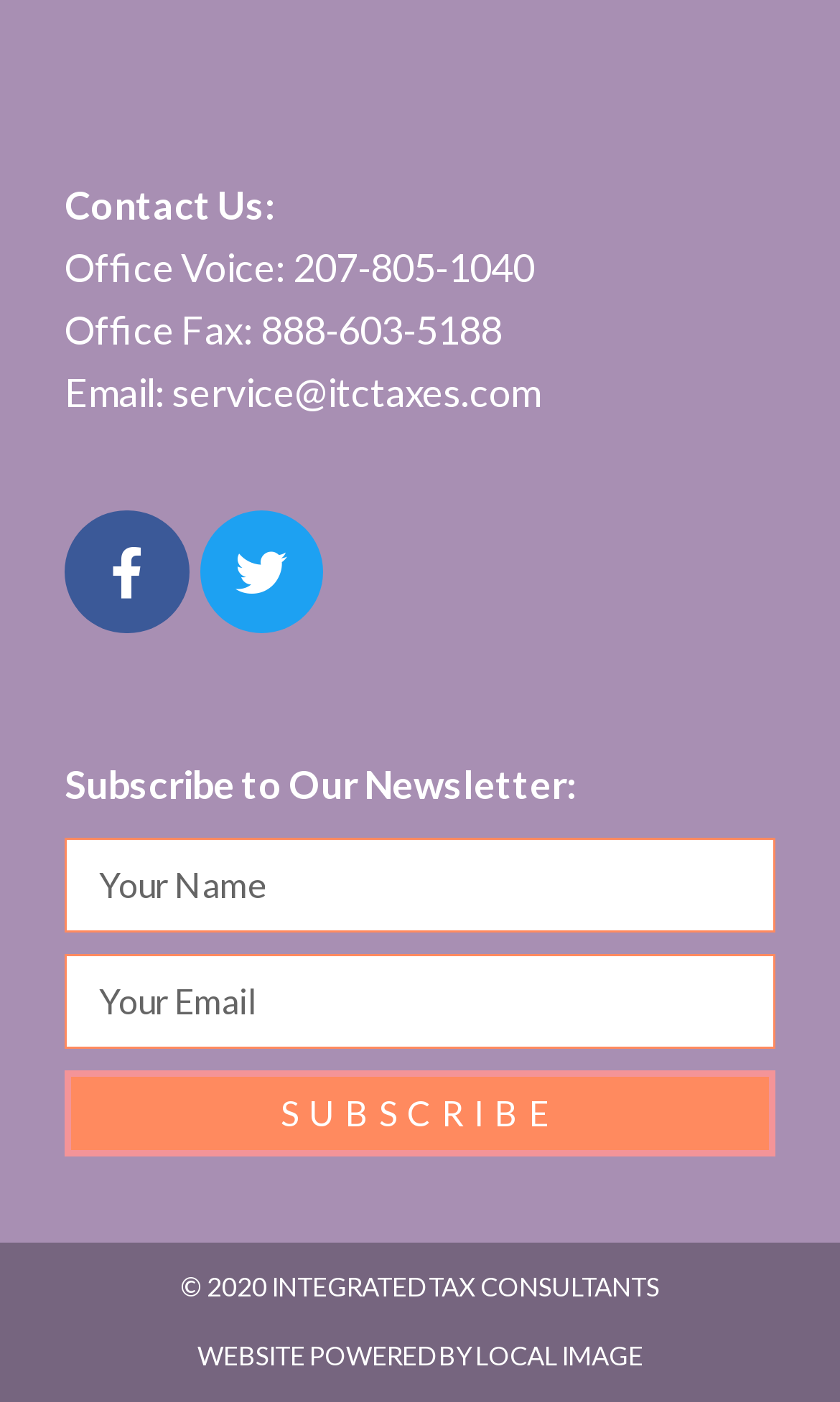What is the email address to contact the office?
Offer a detailed and full explanation in response to the question.

I found the email address by looking at the link element with the text 'service@itctaxes.co' which has a bounding box coordinate of [0.205, 0.262, 0.608, 0.296].